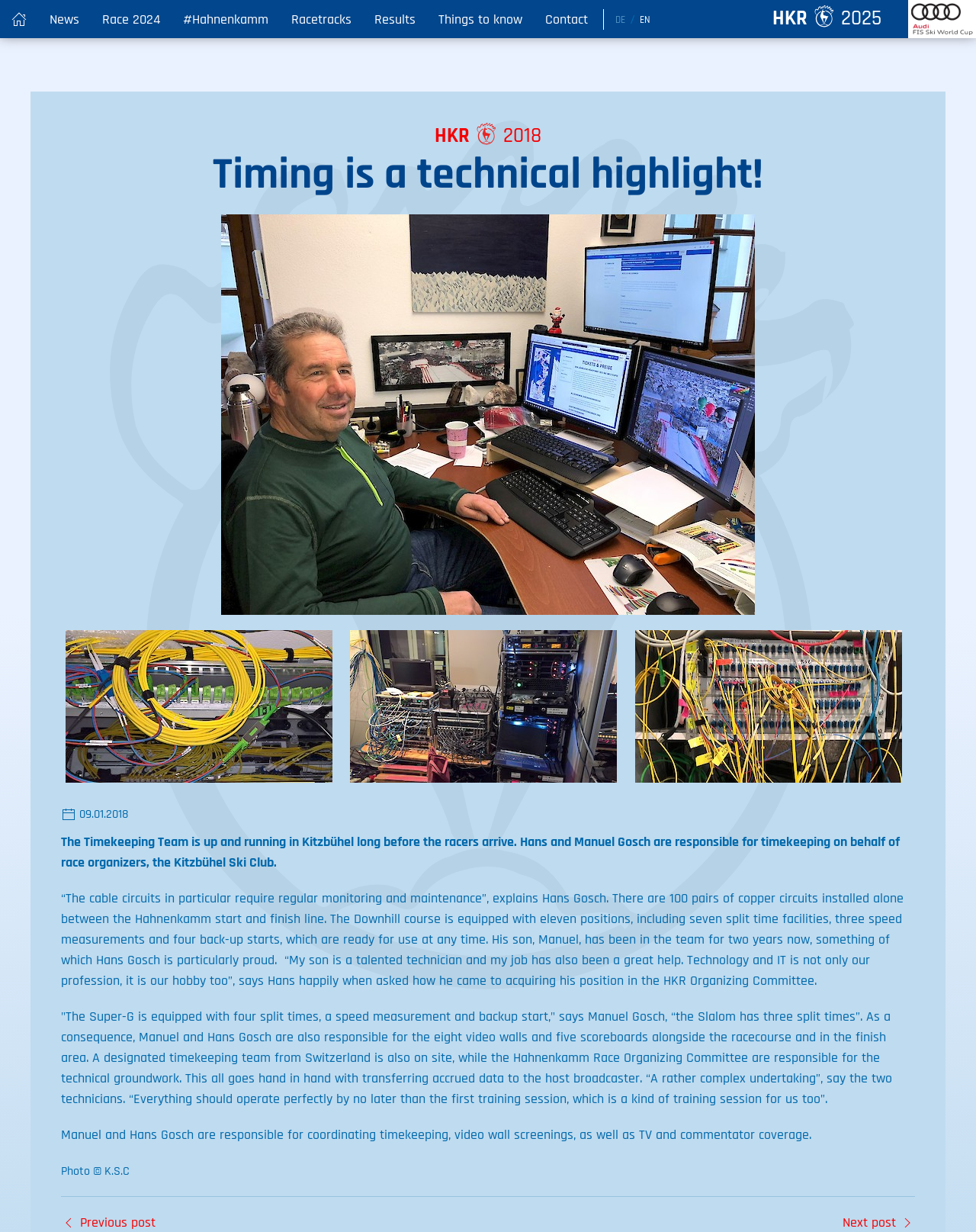Construct a comprehensive caption that outlines the webpage's structure and content.

This webpage appears to be about the Hahnenkamm Race (HKR) and its timekeeping team. At the top, there is a navigation menu with links to "Home", "News", "Race 2024", "#Hahnenkamm", "Racetracks", "Results", "Things to know", and "Contact". The menu is accompanied by a small image and a language selection option with links to "DE" and "EN".

Below the navigation menu, there is a prominent heading that reads "Timing is a technical highlight!" followed by a link to "HKR 2025" and an image. To the right of the heading, there is a section with the title "HKR" and the year "2018" accompanied by an image.

The main content of the webpage is a news article about the Timekeeping Team, led by Hans and Manuel Gosch, who are responsible for timekeeping on behalf of the Kitzbühel Ski Club. The article is divided into several paragraphs, with images and quotes from Hans and Manuel Gosch. The text describes the team's responsibilities, including monitoring and maintaining the cable circuits, and their role in coordinating timekeeping, video wall screenings, and TV and commentator coverage.

At the bottom of the webpage, there is a separator line, followed by two small images and a photo credit "Photo © K.S.C".